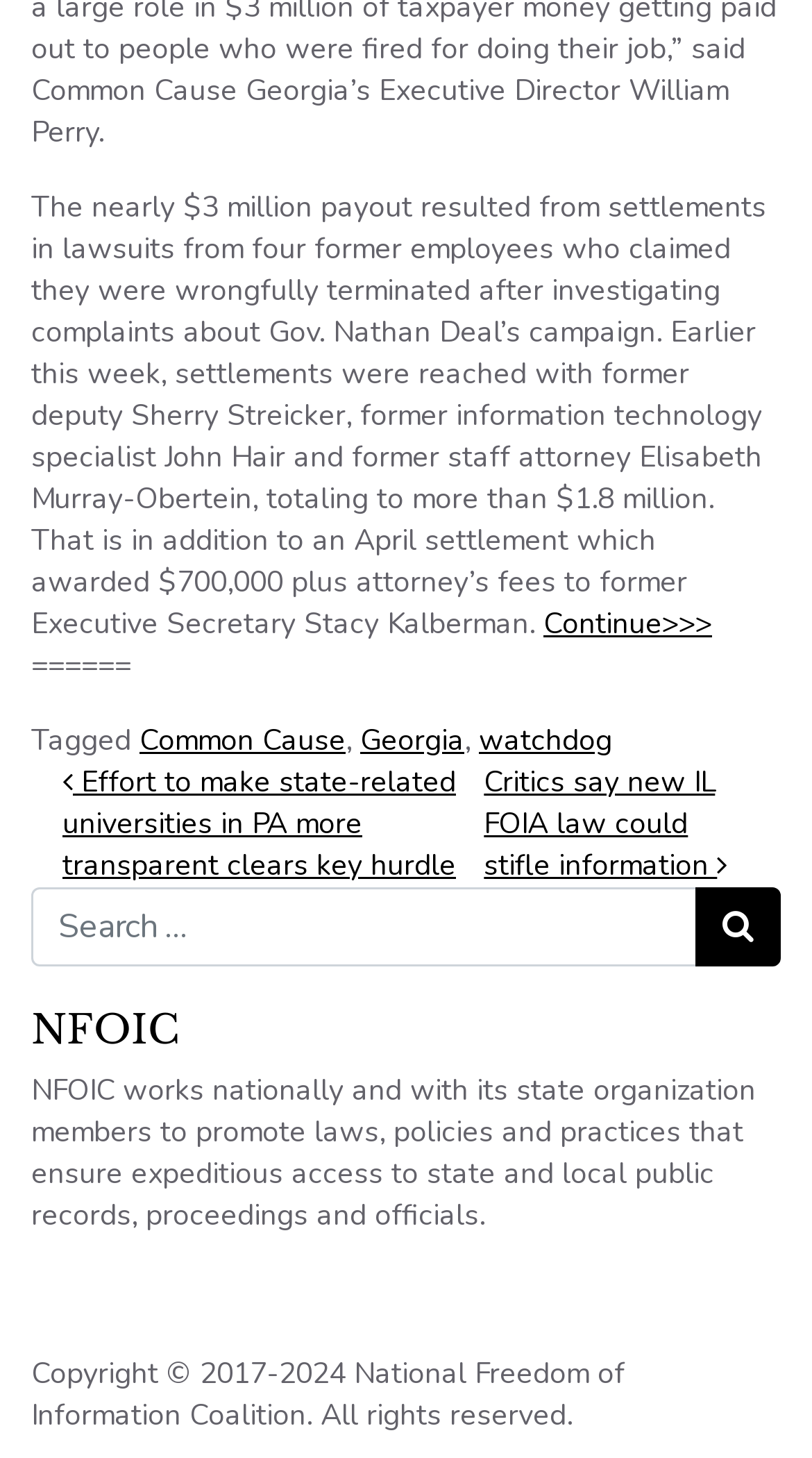Locate the bounding box of the UI element with the following description: "parent_node: Search name="s" placeholder="Search …"".

[0.038, 0.608, 0.859, 0.662]